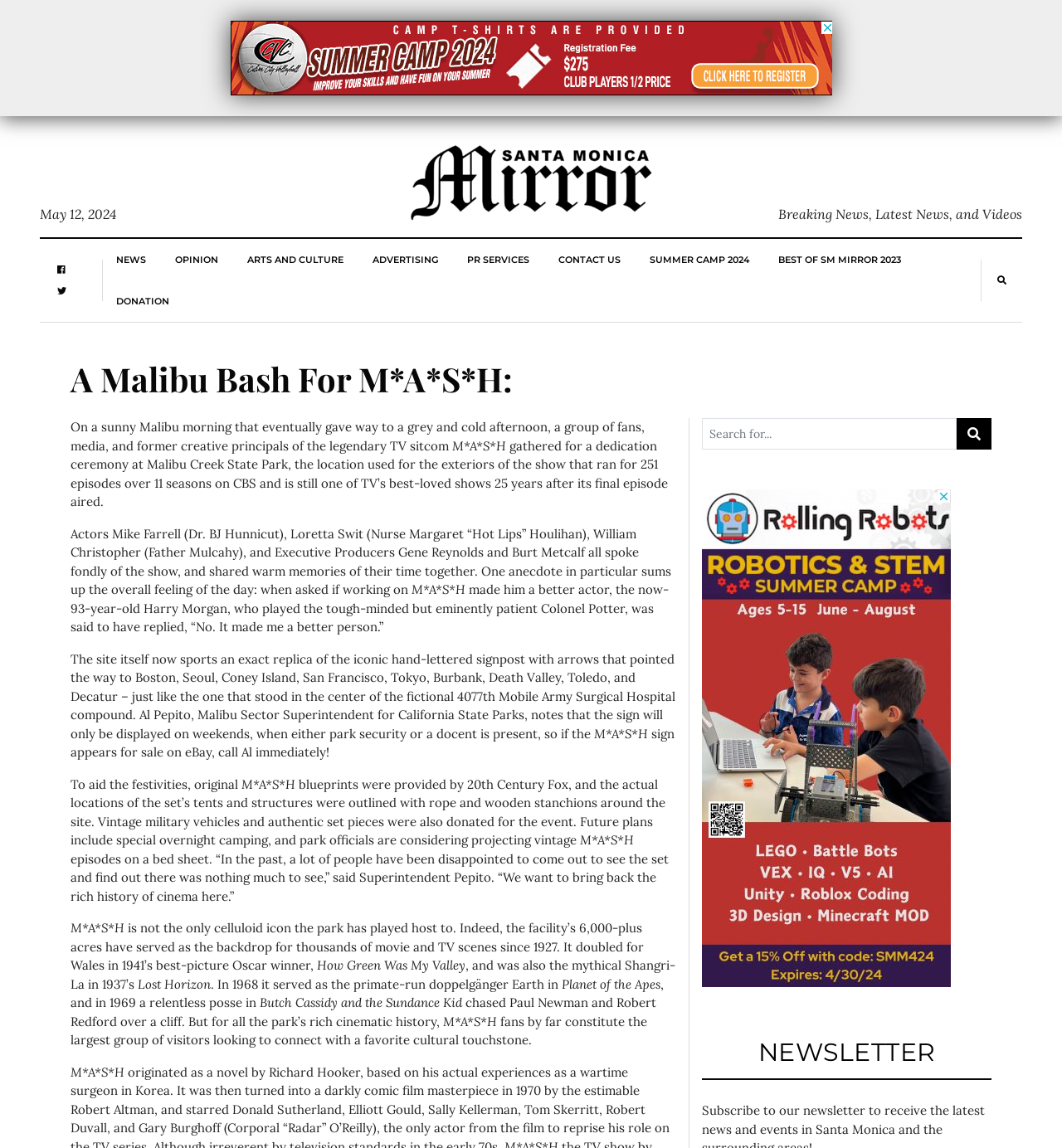Please identify the primary heading on the webpage and return its text.

A Malibu Bash For M*A*S*H: